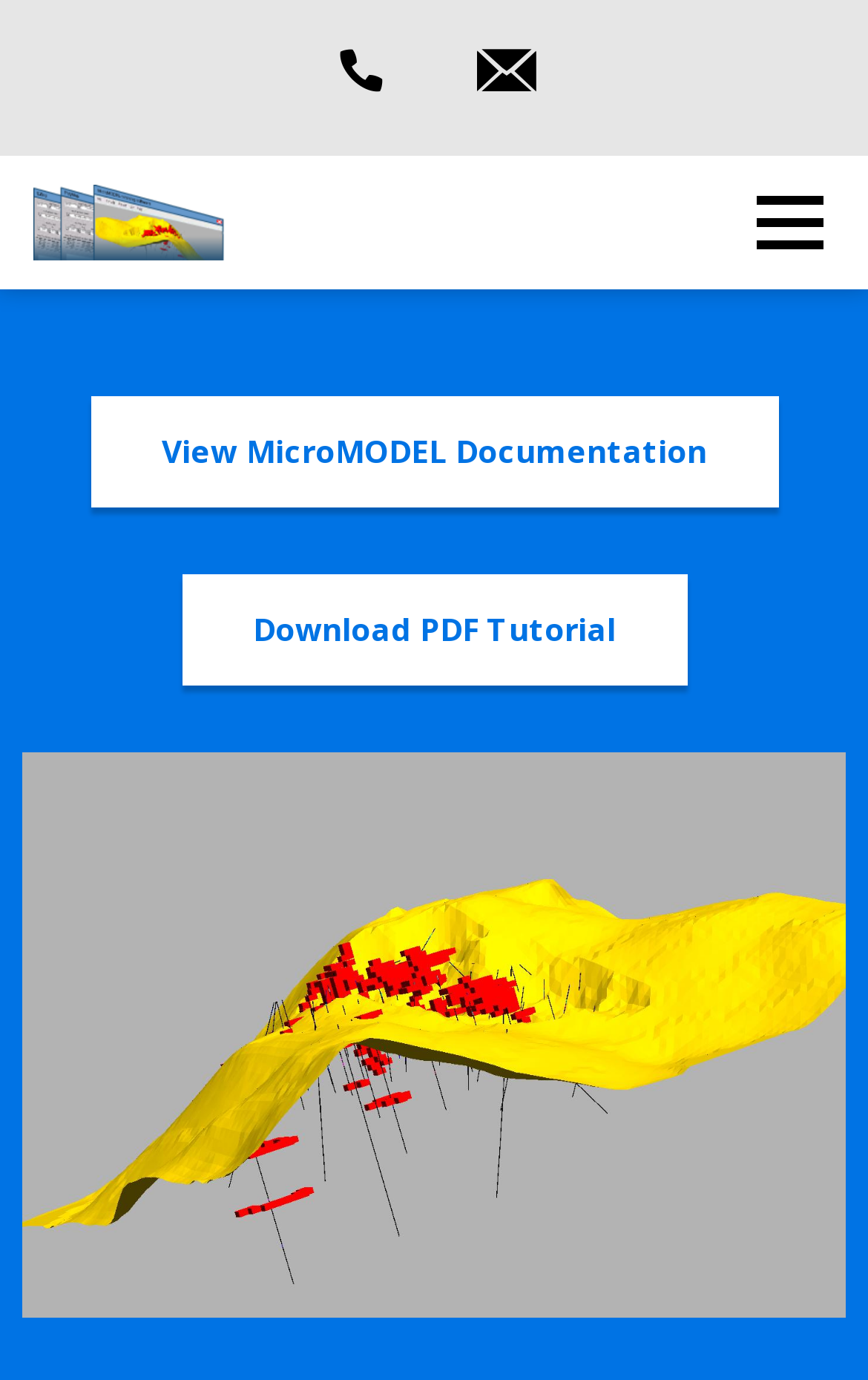What is the purpose of the button at the top right corner?
Refer to the image and provide a one-word or short phrase answer.

Toggle Primary Menu